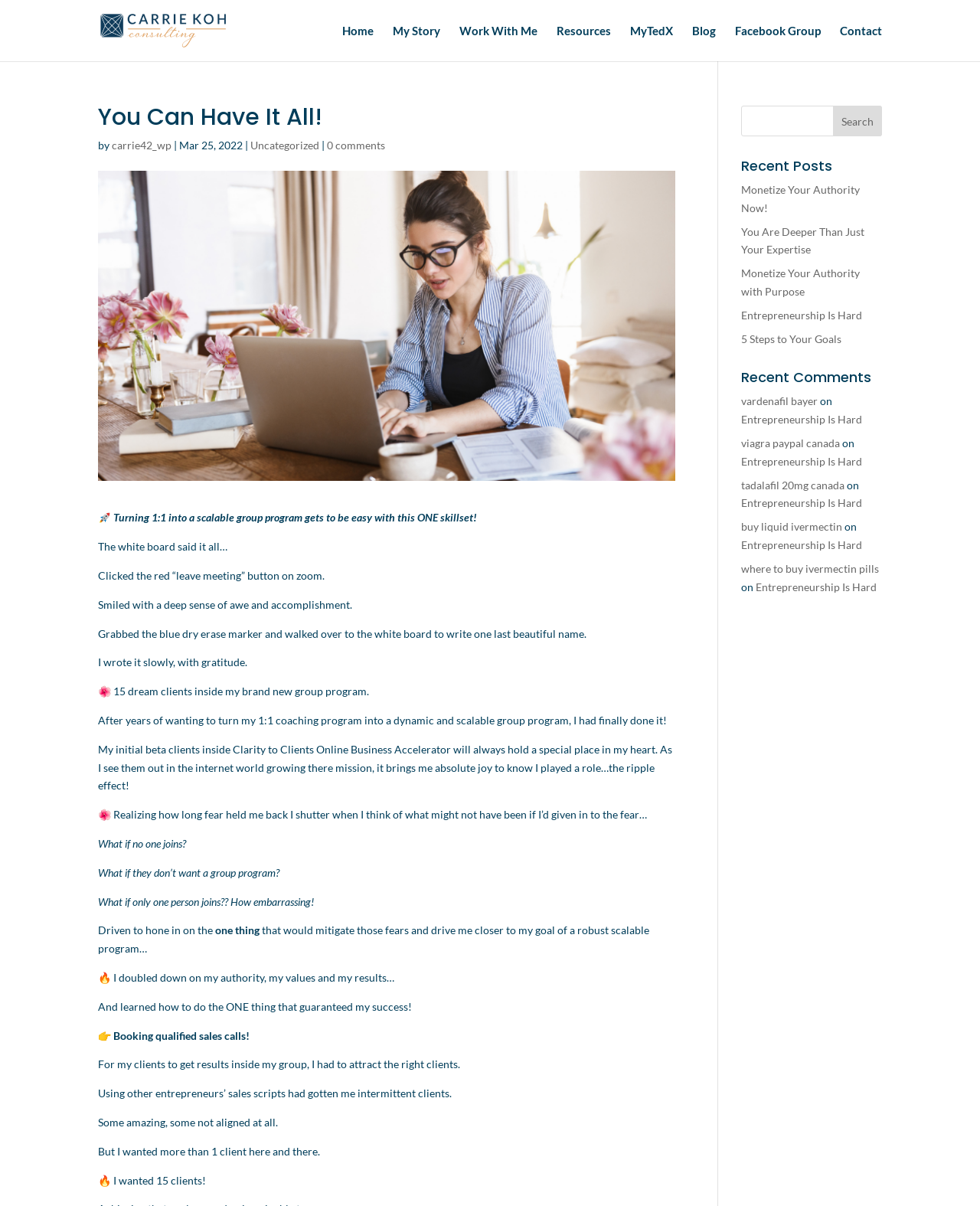Can you show the bounding box coordinates of the region to click on to complete the task described in the instruction: "Click on the 'Home' link"?

[0.349, 0.021, 0.381, 0.051]